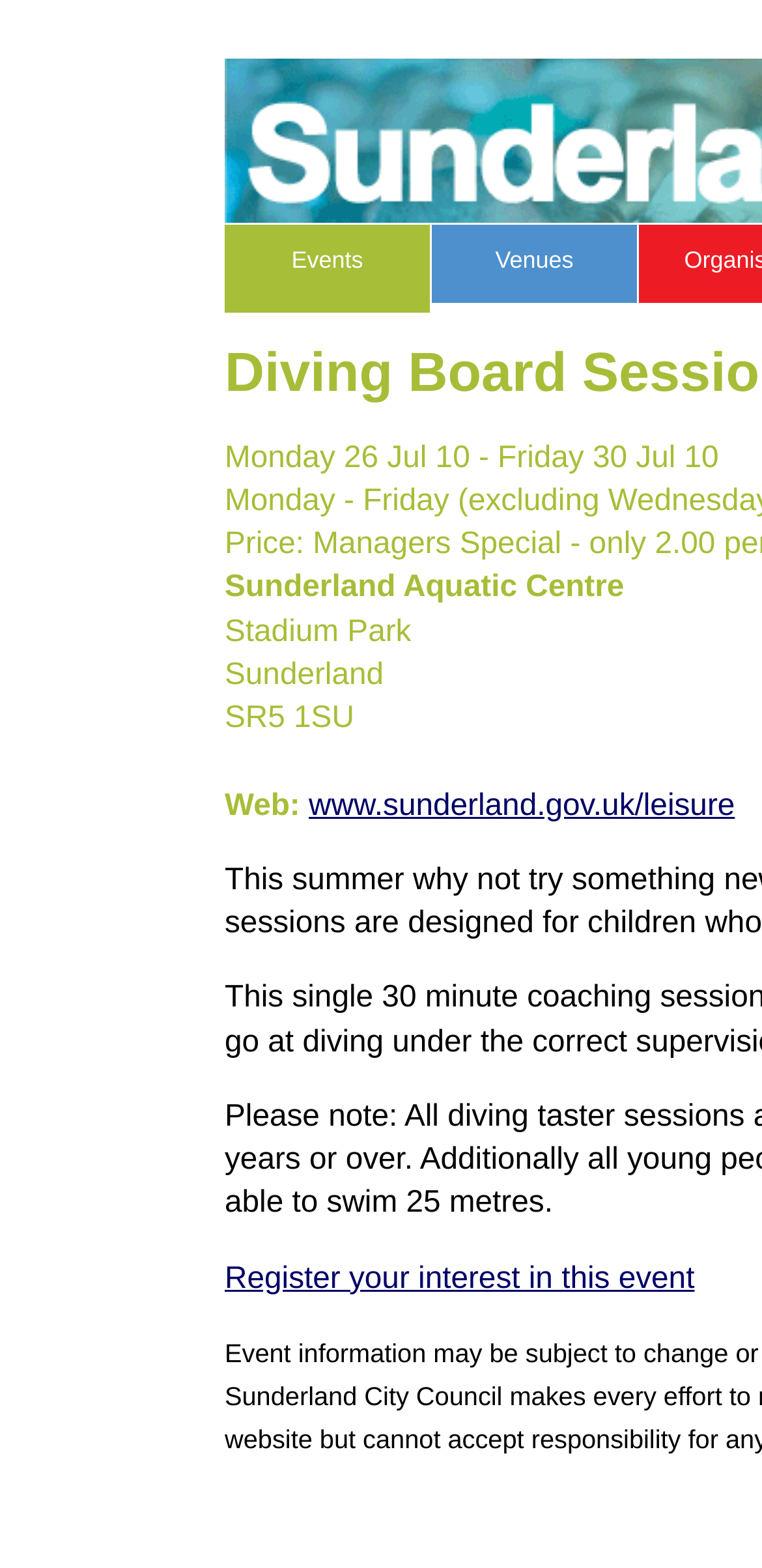What is the postcode of the event location?
Please give a detailed answer to the question using the information shown in the image.

I found the postcode of the event location by looking at the static text element that contains the postcode, which is 'SR5 1SU'. This element is located below the venue name element.